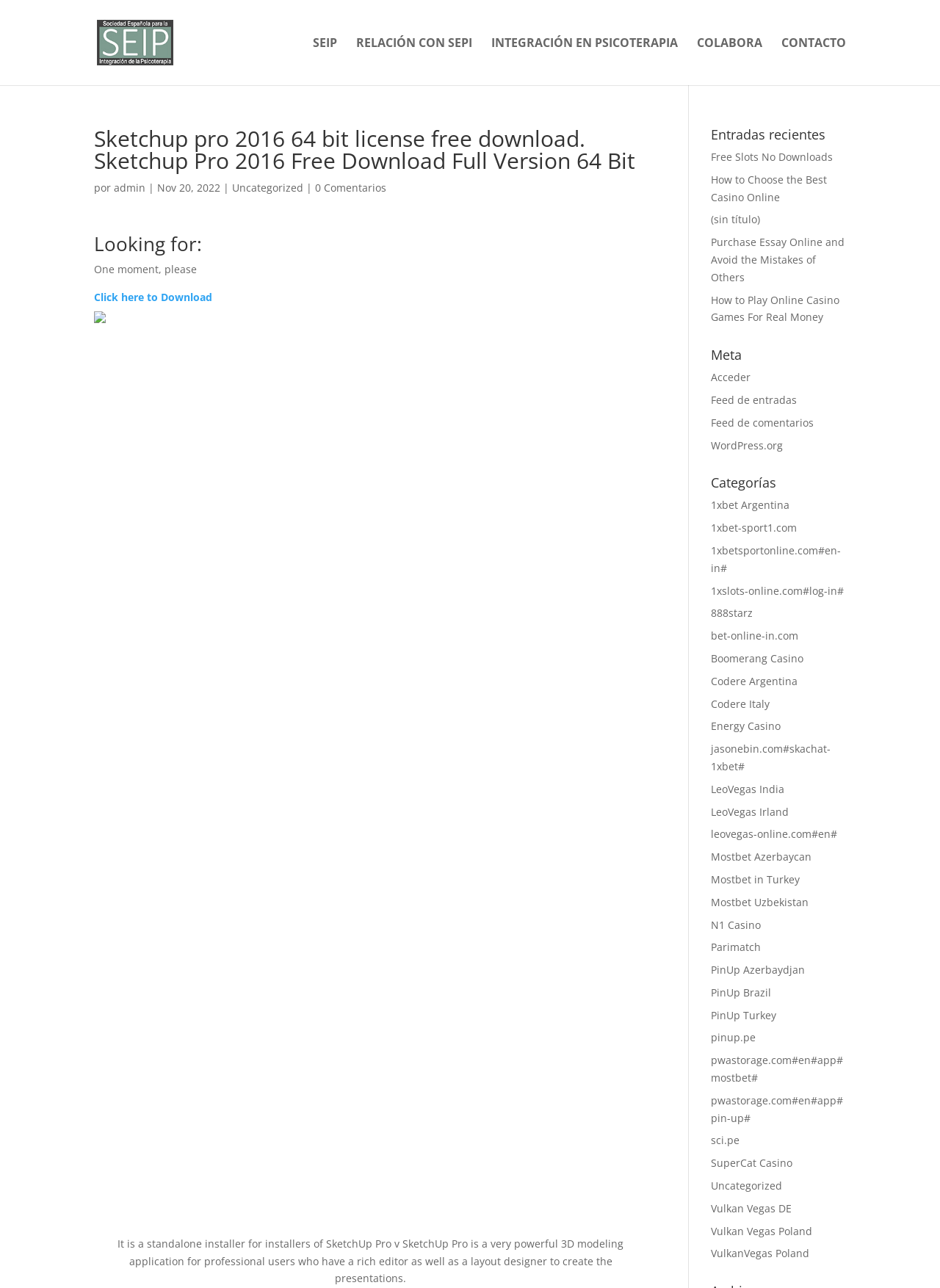How many categories are listed on the webpage?
Look at the screenshot and give a one-word or phrase answer.

27